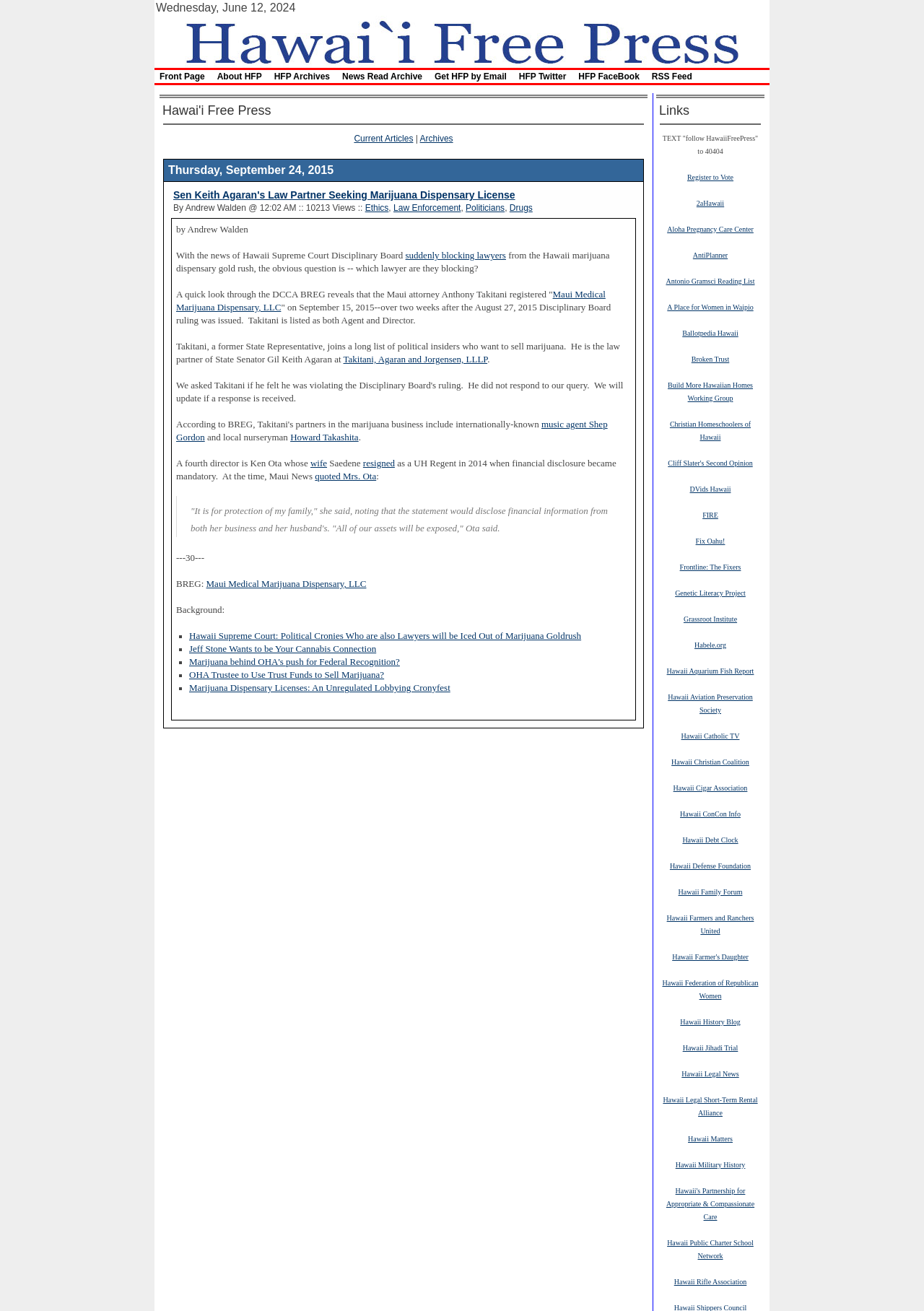Please reply to the following question using a single word or phrase: 
What is the name of the company registered by Anthony Takitani?

Maui Medical Marijuana Dispensary, LLC